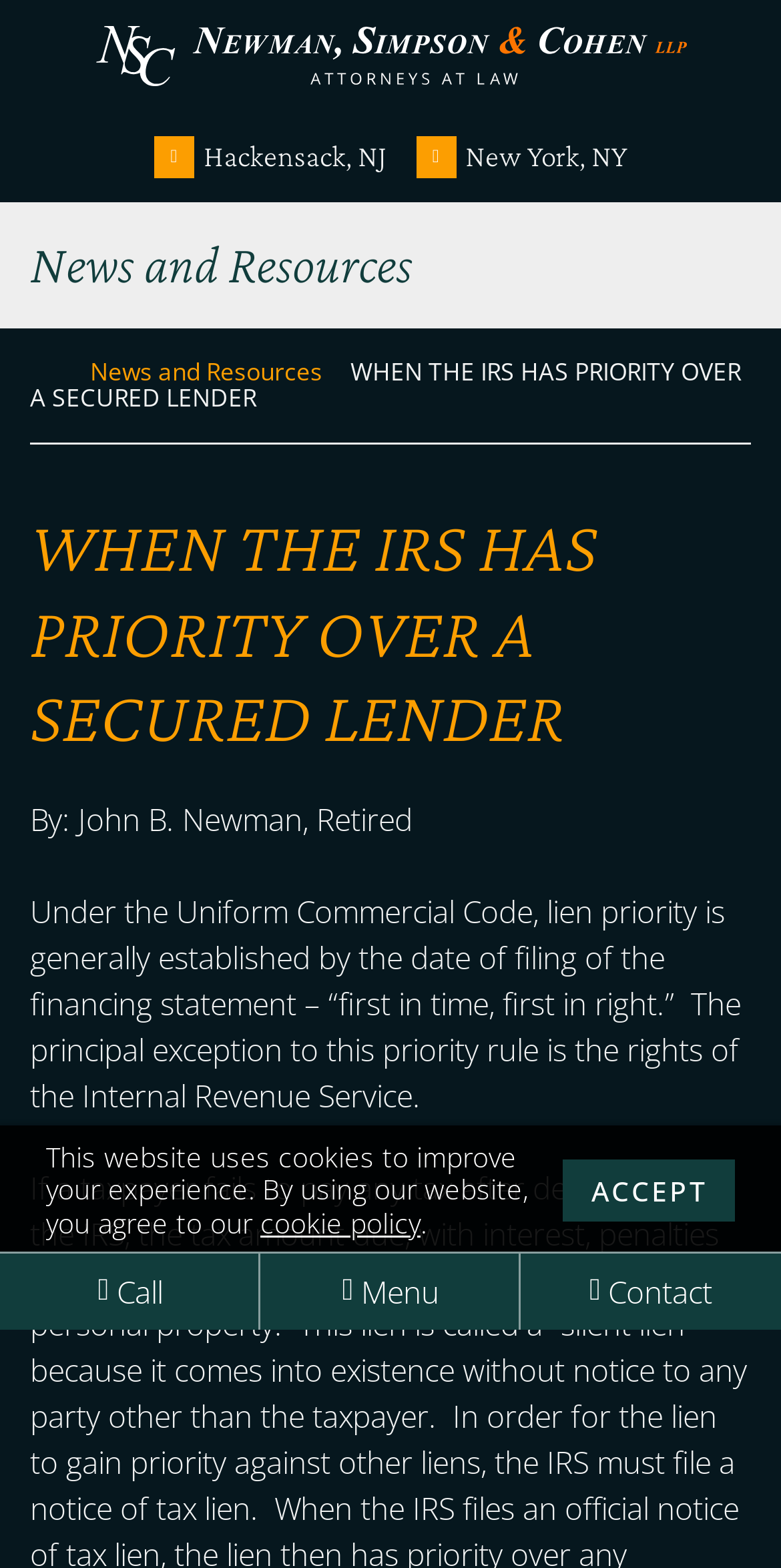What is the name of the law firm?
Based on the visual details in the image, please answer the question thoroughly.

The name of the law firm is mentioned at the top of the webpage, where it says 'Newman Simpson & Cohen, LLP, Attorneys at Law'.